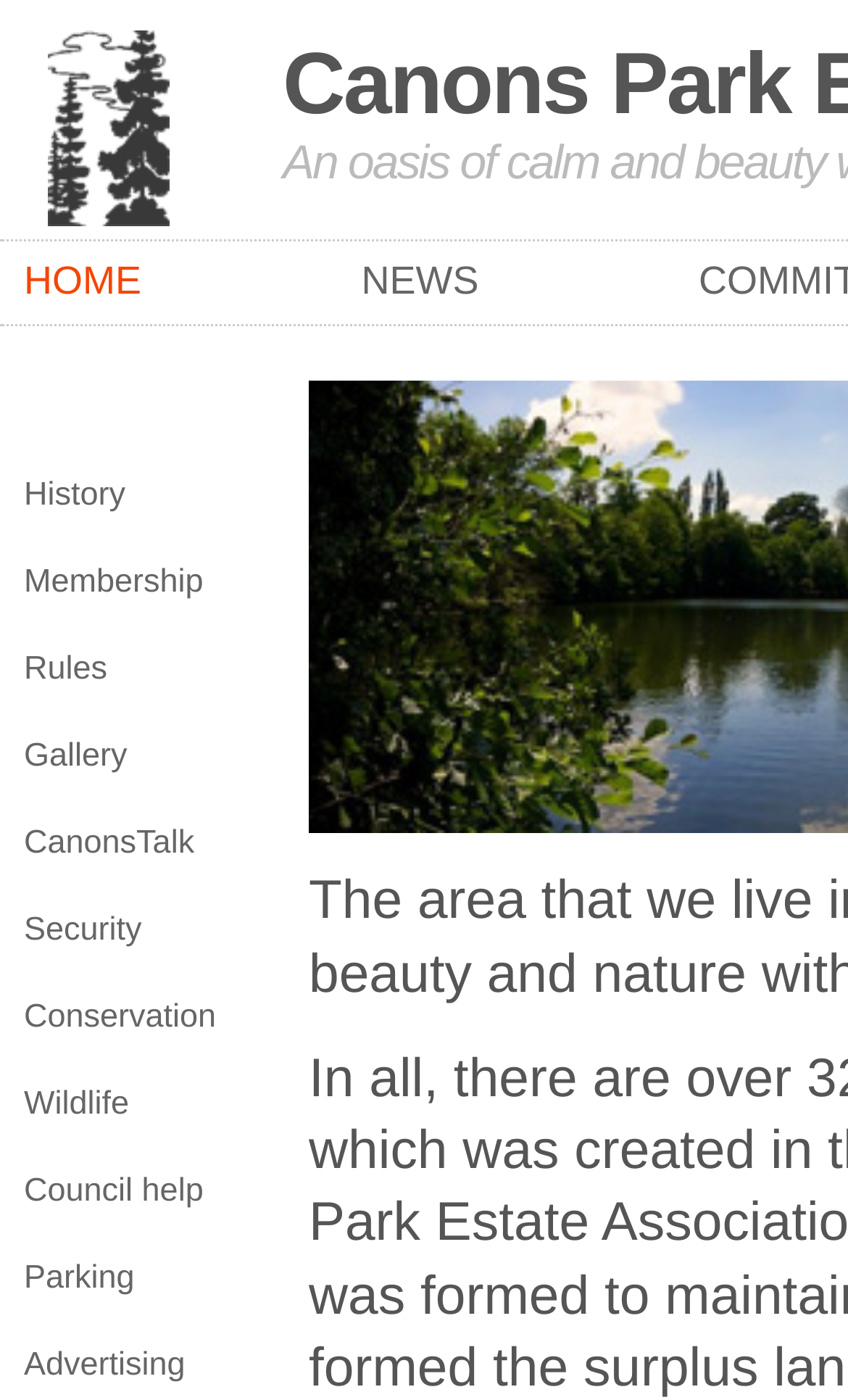Given the element description, predict the bounding box coordinates in the format (top-left x, top-left y, bottom-right x, bottom-right y). Make sure all values are between 0 and 1. Here is the element description: Council help

[0.028, 0.837, 0.24, 0.864]